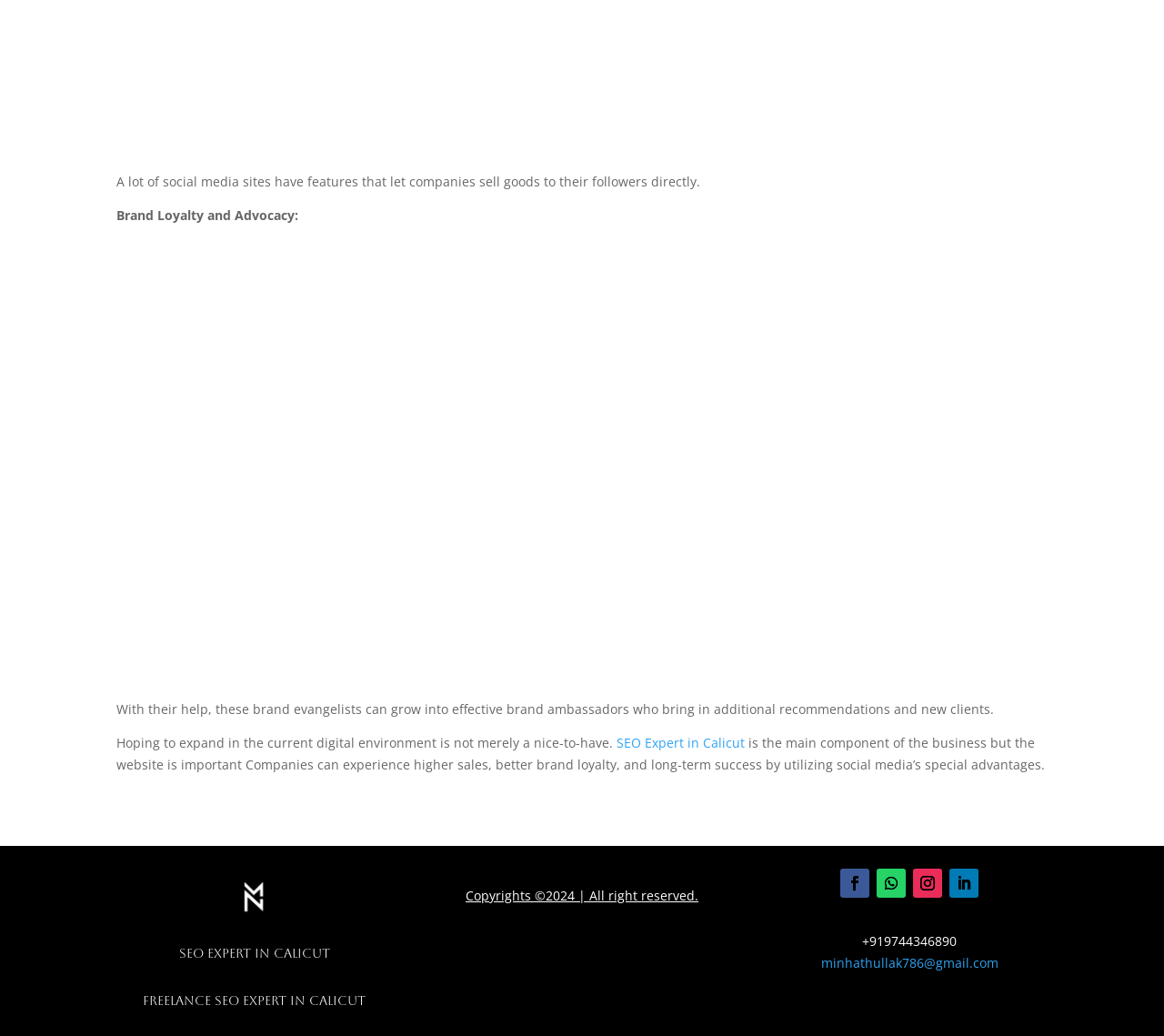Using the description "SEO Expert in Calicut", locate and provide the bounding box of the UI element.

[0.53, 0.709, 0.64, 0.725]